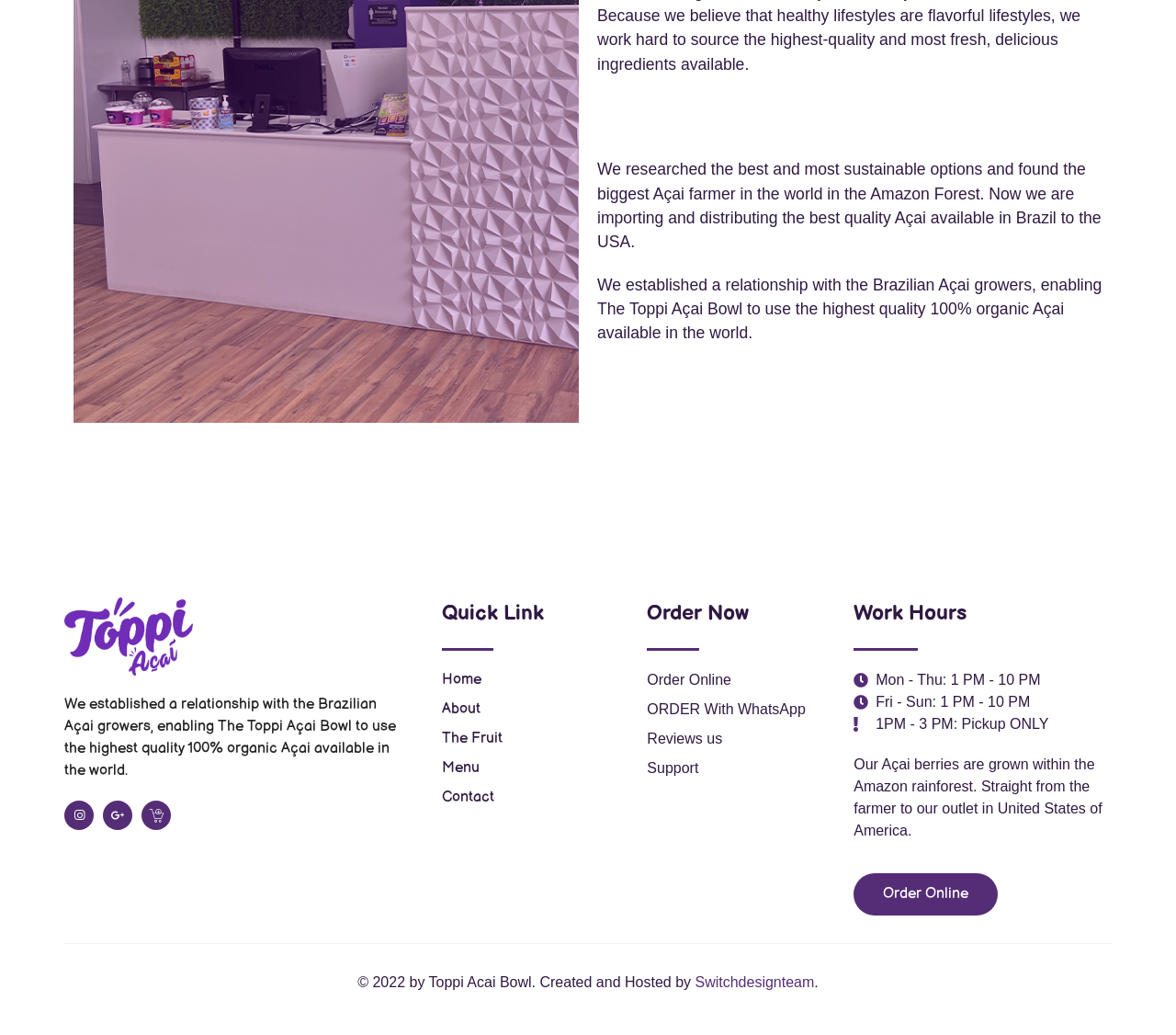Extract the bounding box coordinates for the HTML element that matches this description: "ORDER With WhatsApp". The coordinates should be four float numbers between 0 and 1, i.e., [left, top, right, bottom].

[0.55, 0.675, 0.726, 0.696]